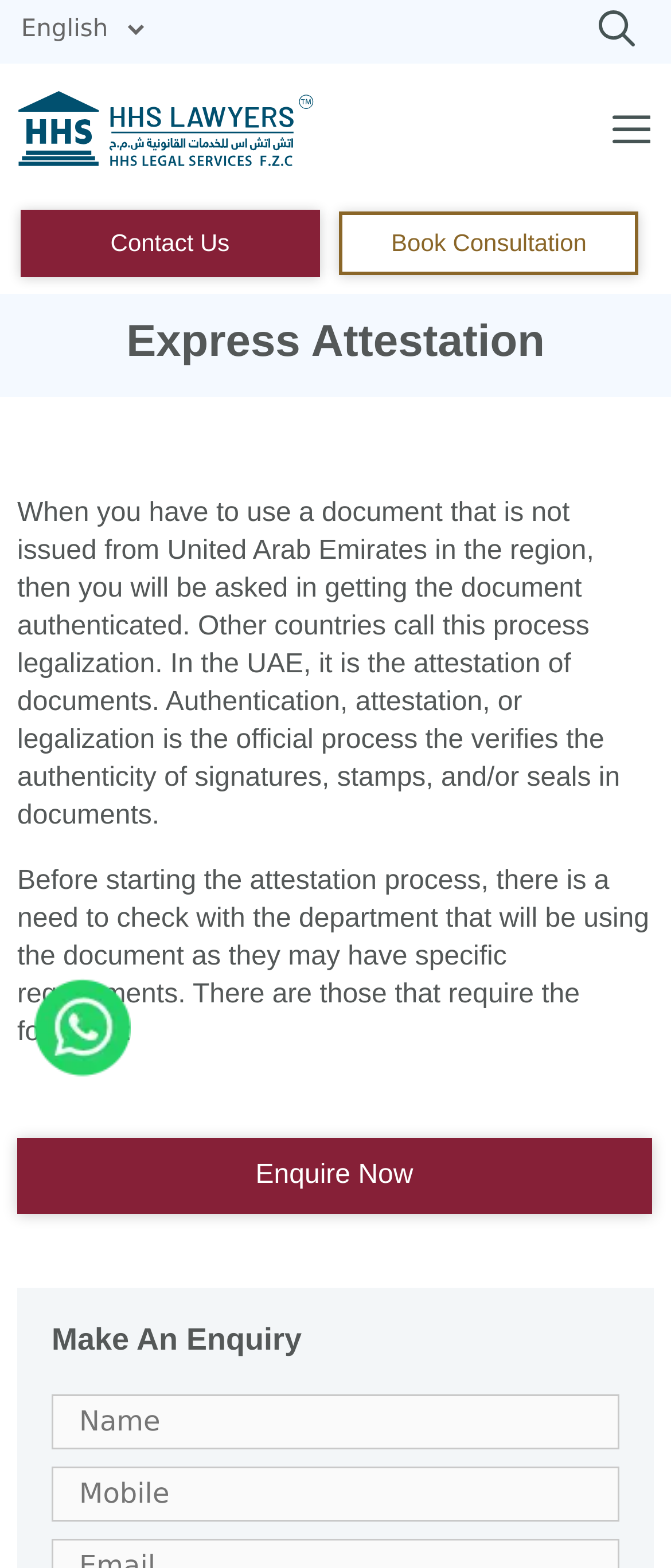Detail the various sections and features present on the webpage.

The webpage is about Express Attestation Services in Dubai, provided by HHS Lawyers. At the top left, there is a combobox and a link to "Lawyers in Dubai | Legal Consultants in Dubai" accompanied by an image. Next to it, there are two links, "Contact Us" and "Book Consultation". The "Book Consultation" link has a "Search" link on its right side.

Below these links, there is a button that controls a mobile menu. Underneath the button, a heading "Express Attestation" is displayed. Following the heading, there is a block of text that explains the process of document authentication, attestation, or legalization in the UAE. The text is divided into two paragraphs, with the first one describing the process and the second one mentioning the need to check with the department that will be using the document for specific requirements.

Below the text, there is a link to "Enquire Now". Further down, a heading "Make An Enquiry" is displayed, accompanied by two textboxes for users to input their information.